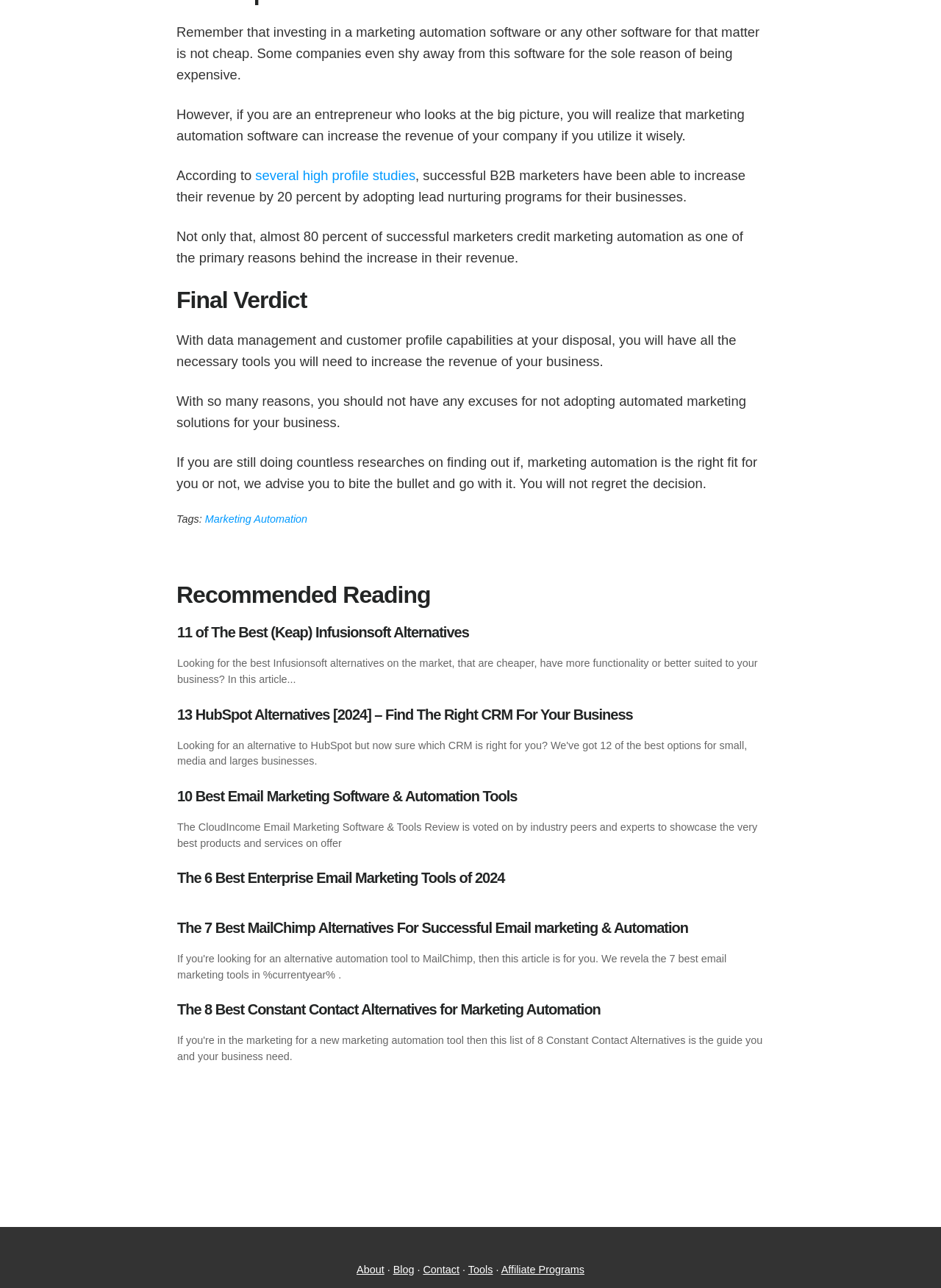What is the tone of the webpage?
Give a comprehensive and detailed explanation for the question.

The tone of the webpage appears to be encouraging and persuasive, urging readers to adopt marketing automation software for their businesses. The language used is positive and optimistic, highlighting the benefits of marketing automation.